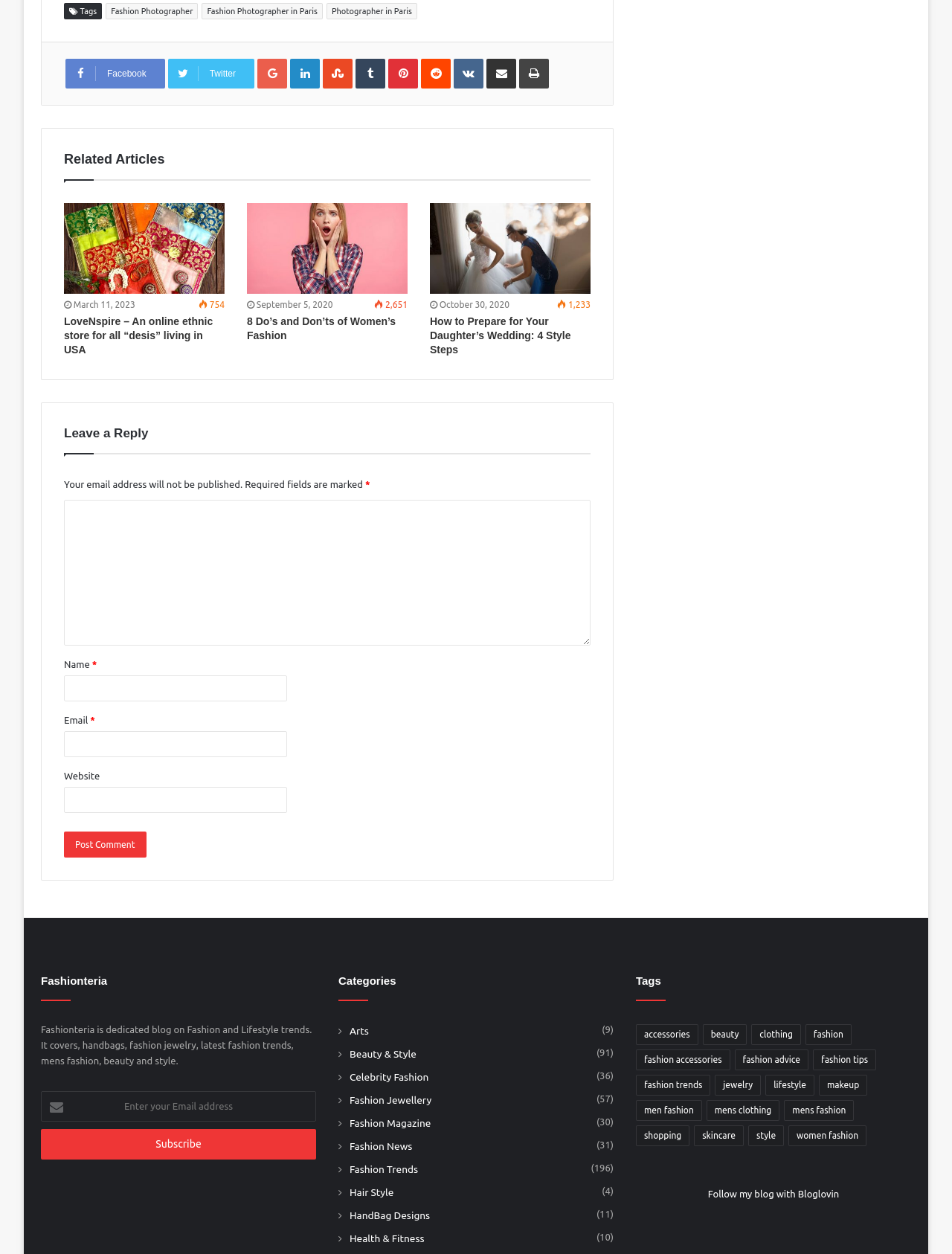Please identify the bounding box coordinates of the element on the webpage that should be clicked to follow this instruction: "Subscribe to the newsletter". The bounding box coordinates should be given as four float numbers between 0 and 1, formatted as [left, top, right, bottom].

[0.043, 0.9, 0.332, 0.924]